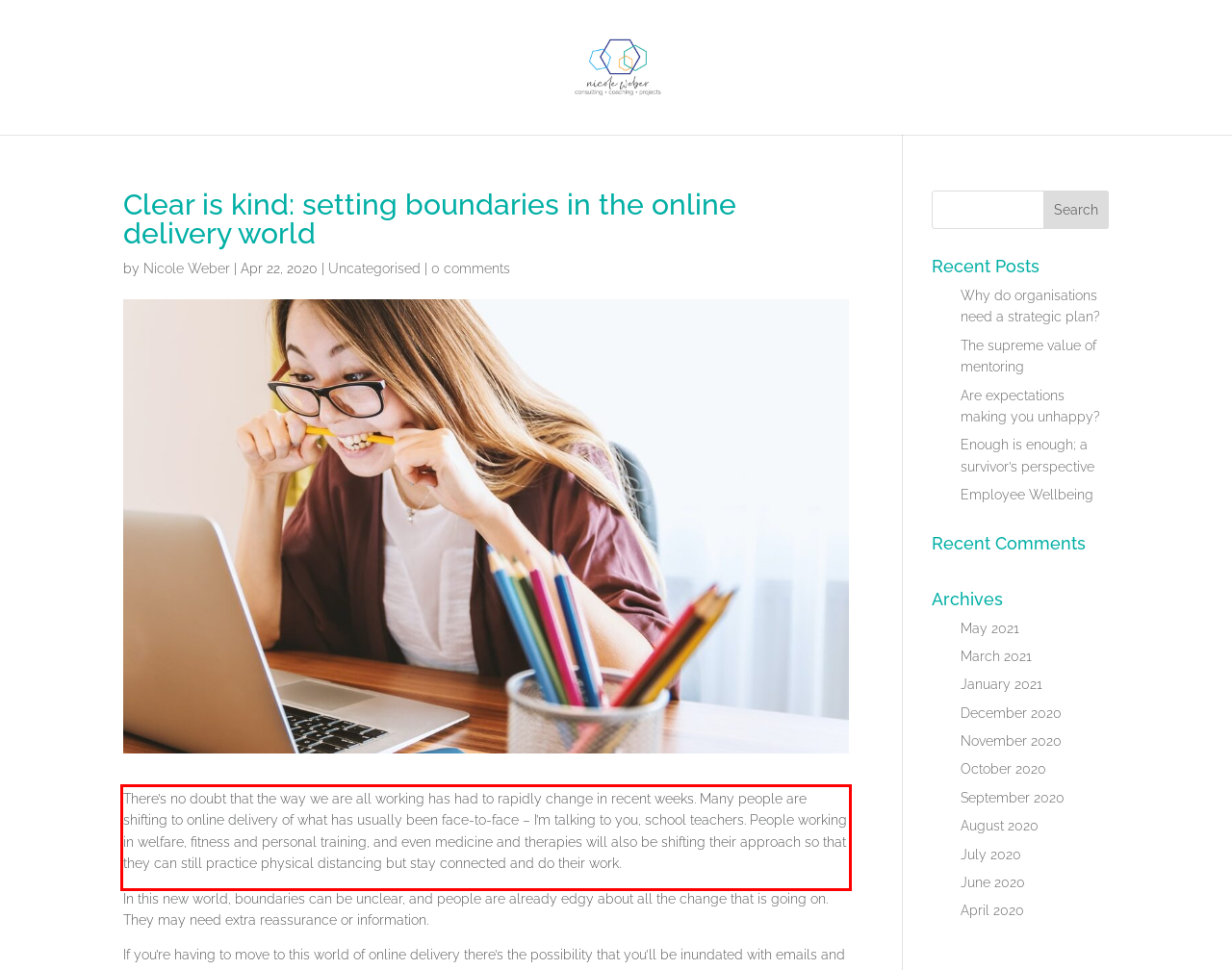You have a screenshot of a webpage with a UI element highlighted by a red bounding box. Use OCR to obtain the text within this highlighted area.

There’s no doubt that the way we are all working has had to rapidly change in recent weeks. Many people are shifting to online delivery of what has usually been face-to-face – I’m talking to you, school teachers. People working in welfare, fitness and personal training, and even medicine and therapies will also be shifting their approach so that they can still practice physical distancing but stay connected and do their work.